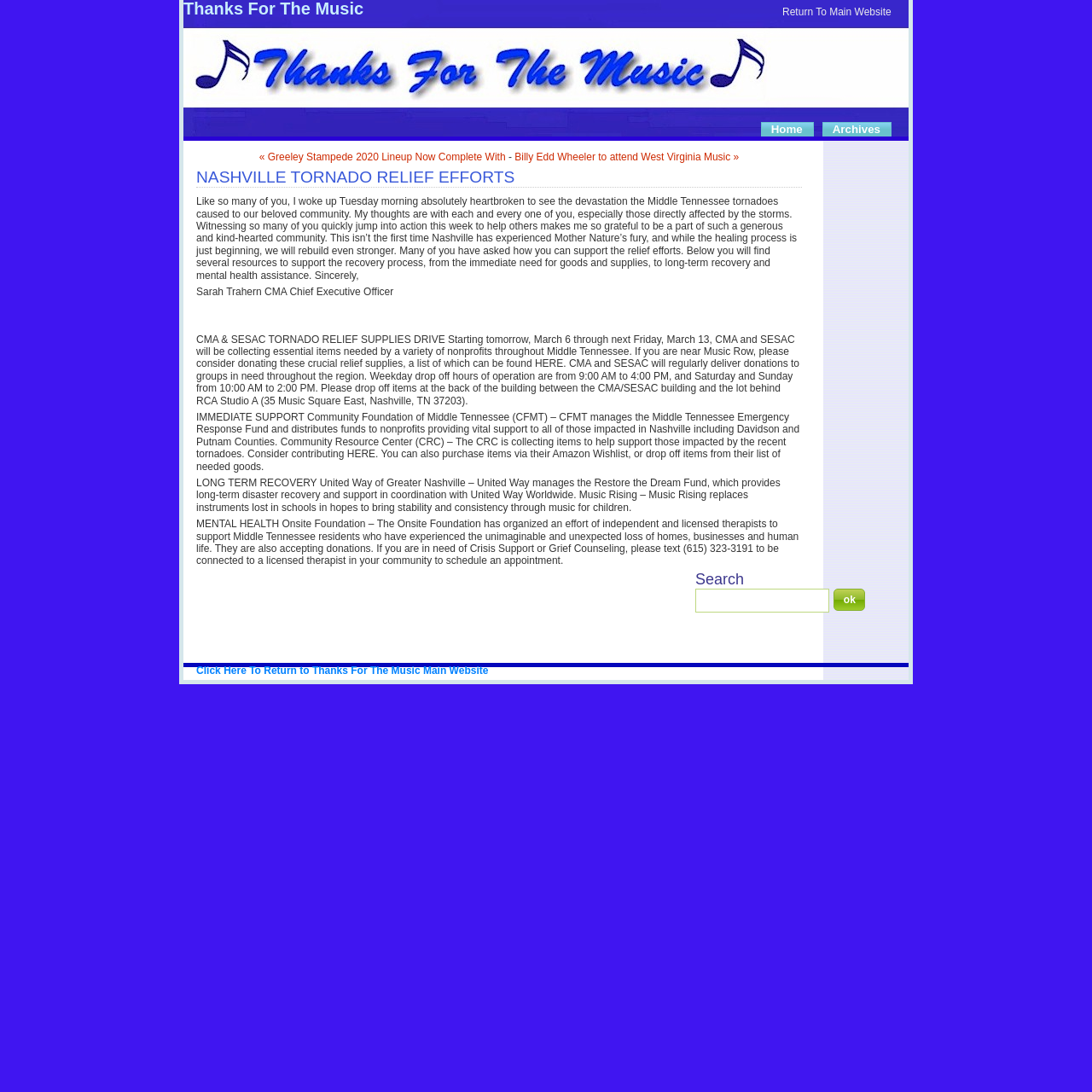Give a full account of the webpage's elements and their arrangement.

The webpage is dedicated to Nashville Tornado Relief Efforts, with a focus on providing resources and support for those affected by the recent tornadoes in Middle Tennessee. 

At the top of the page, there are several links, including "Return To Main Website", "Home", and "Archives", which are positioned horizontally across the page. 

Below these links, there is a main section that takes up most of the page's content area. This section is divided into two parts: an article and a complementary section. 

The article section has a heading "NASHVILLE TORNADO RELIEF EFFORTS" at the top, followed by a paragraph of text expressing sympathy and gratitude for the community's response to the disaster. 

Below this, there are several sections of text that provide information on how to support the relief efforts, including a supplies drive organized by CMA and SESAC, and lists of organizations that are providing immediate support, long-term recovery, and mental health assistance. 

In the complementary section, there is a search function that allows users to search for specific content on the page. 

At the bottom of the page, there is a content information section that contains a link to return to the main website.